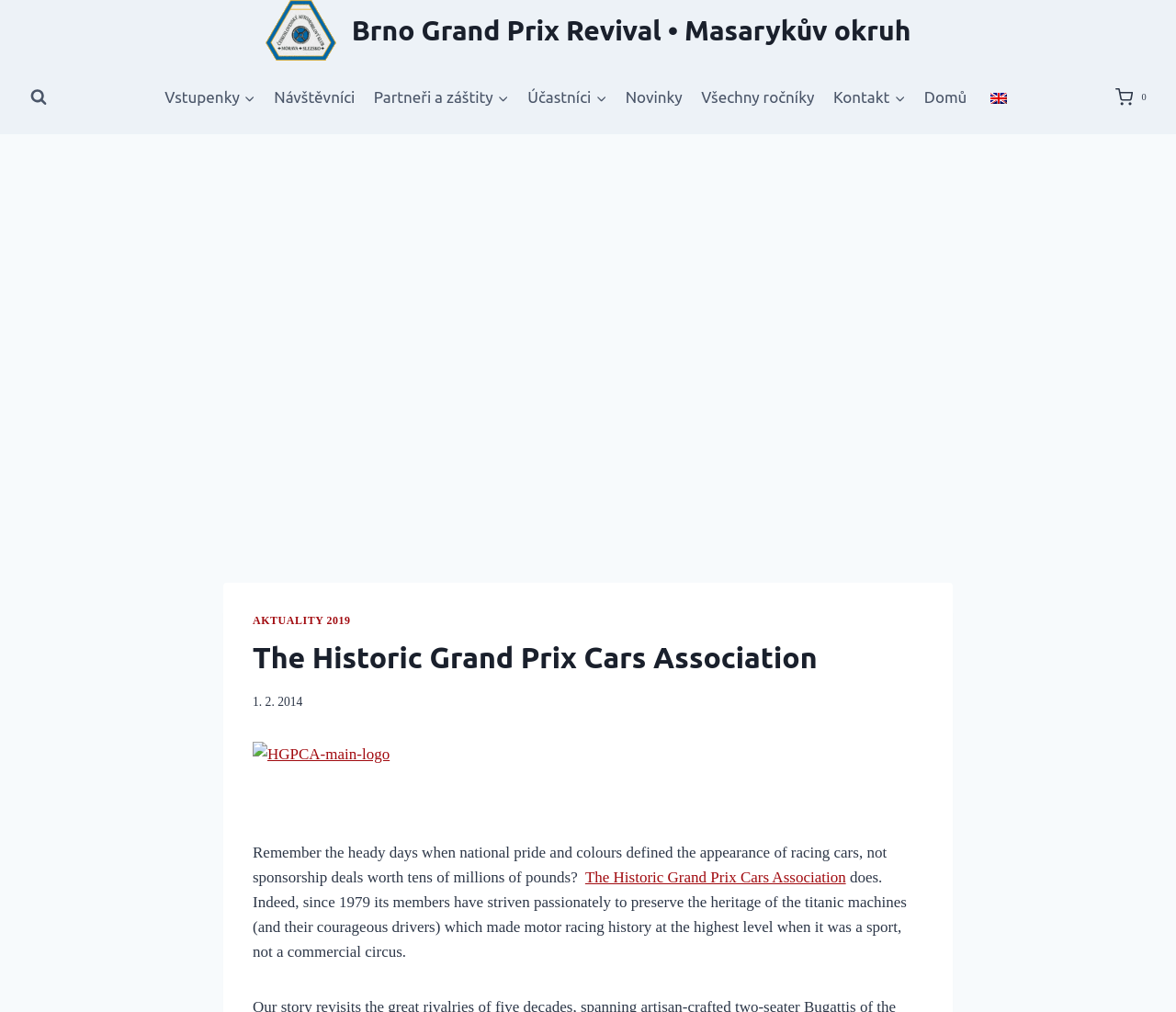Please identify the bounding box coordinates of the area that needs to be clicked to fulfill the following instruction: "Switch to English."

[0.83, 0.075, 0.868, 0.118]